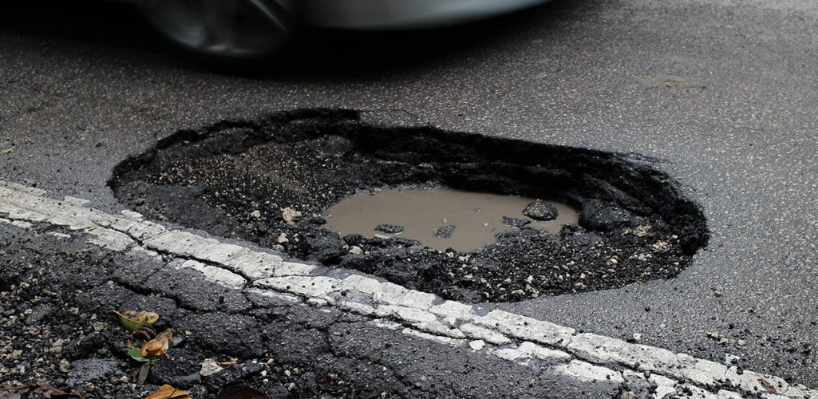Give a one-word or phrase response to the following question: What is collected inside the pothole?

Muddy water